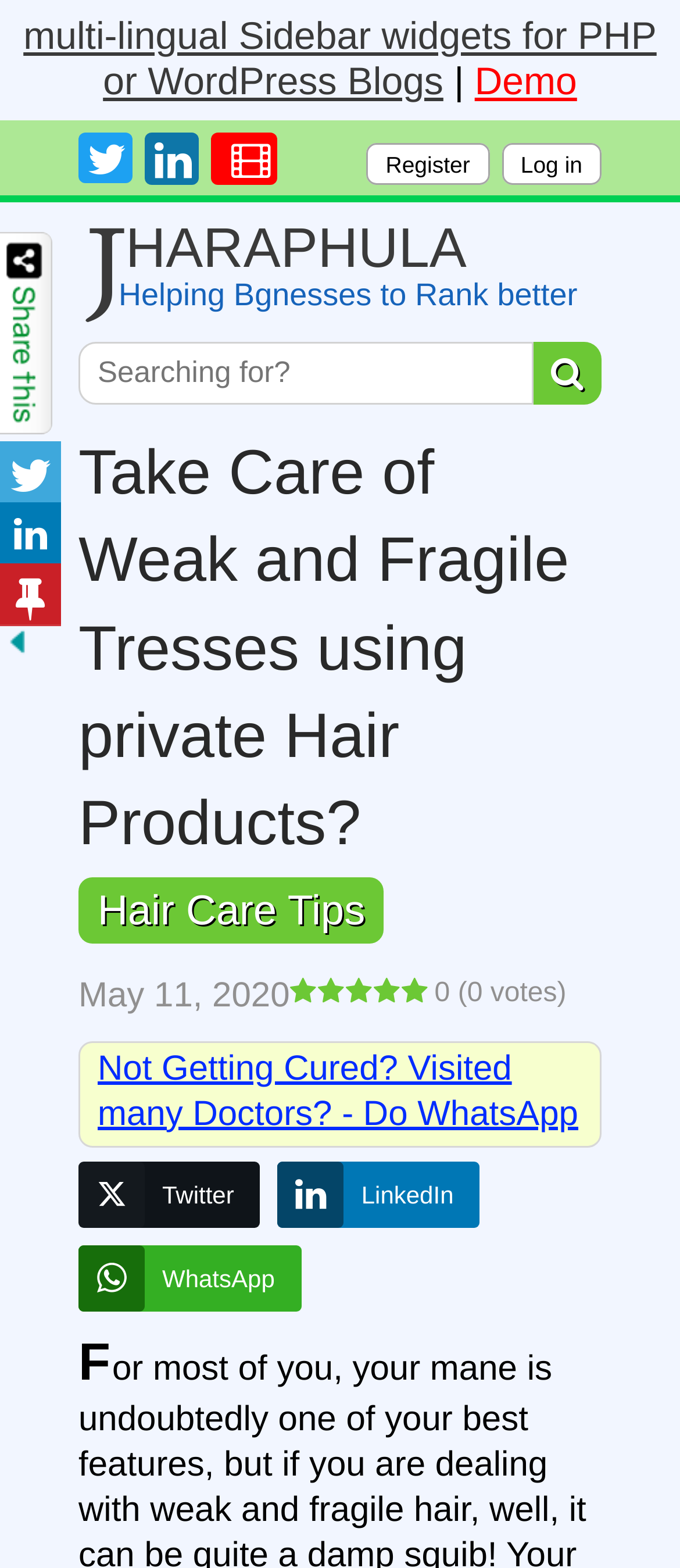Please find and generate the text of the main header of the webpage.

Take Care of Weak and Fragile Tresses using private Hair Products?